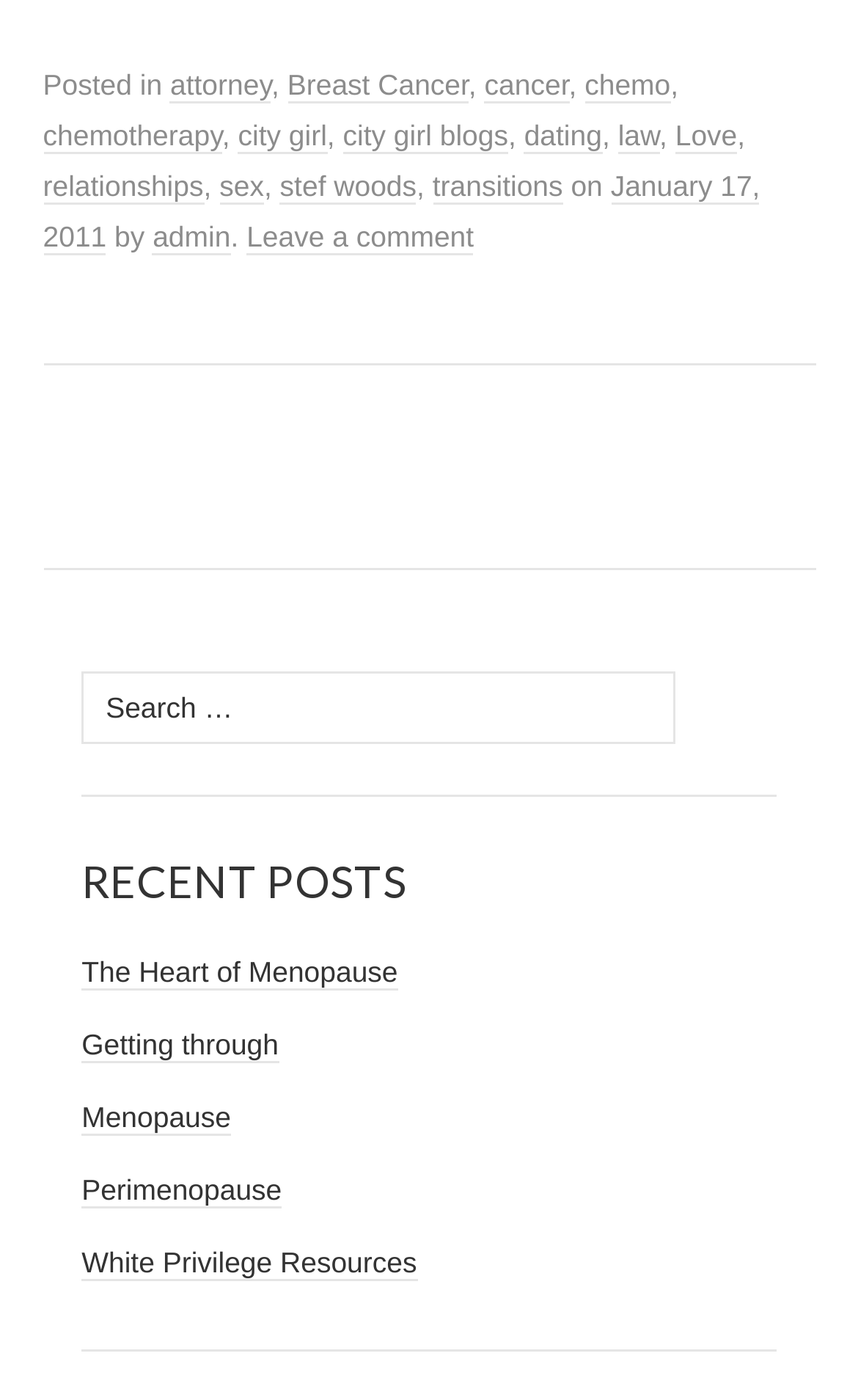Please provide a detailed answer to the question below based on the screenshot: 
Who is the author of the latest article?

I found the author of the latest article by looking at the footer section, where it says 'by admin'. This suggests that the latest article was written by someone with the username 'admin'.